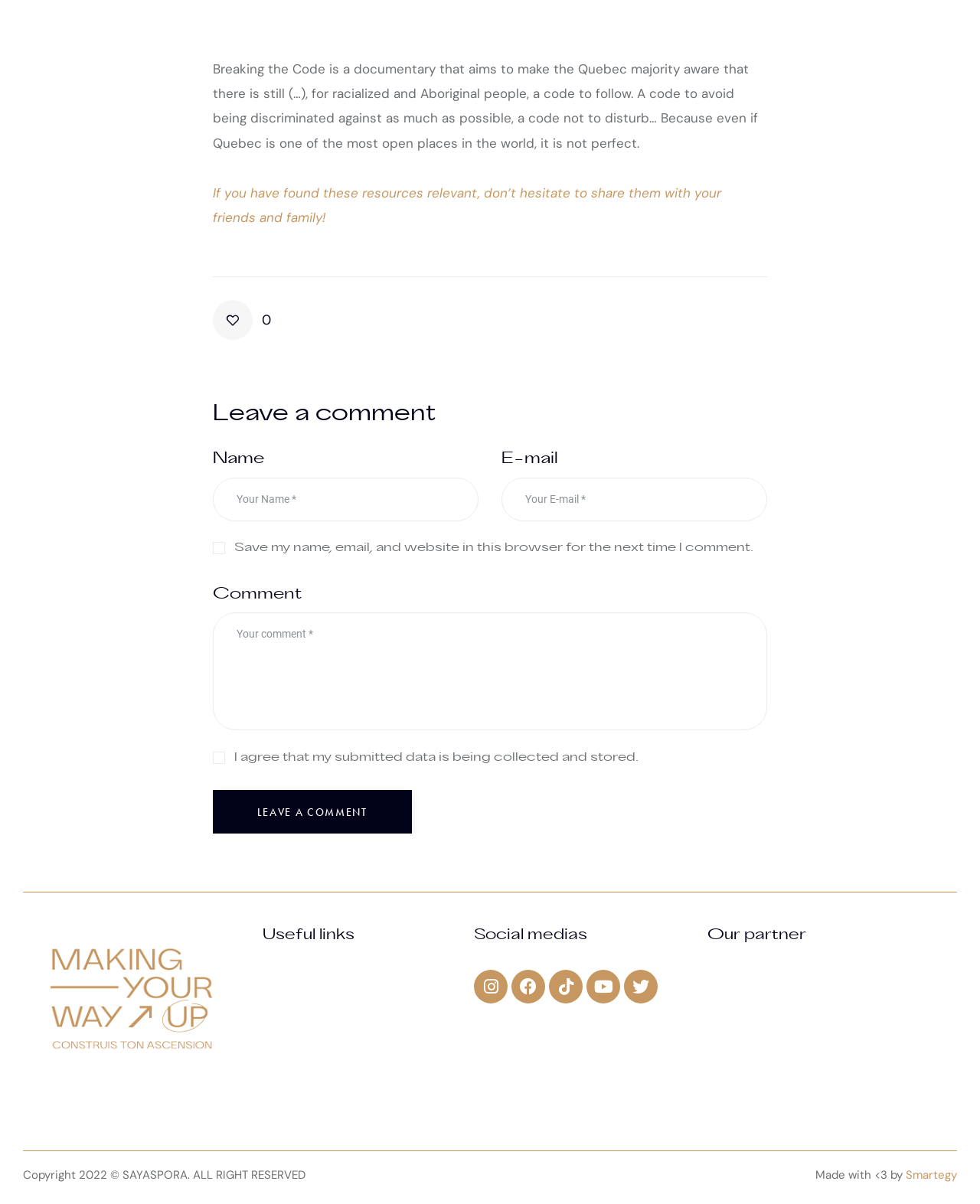From the screenshot, find the bounding box of the UI element matching this description: "Canadian community". Supply the bounding box coordinates in the form [left, top, right, bottom], each a float between 0 and 1.

[0.268, 0.871, 0.46, 0.887]